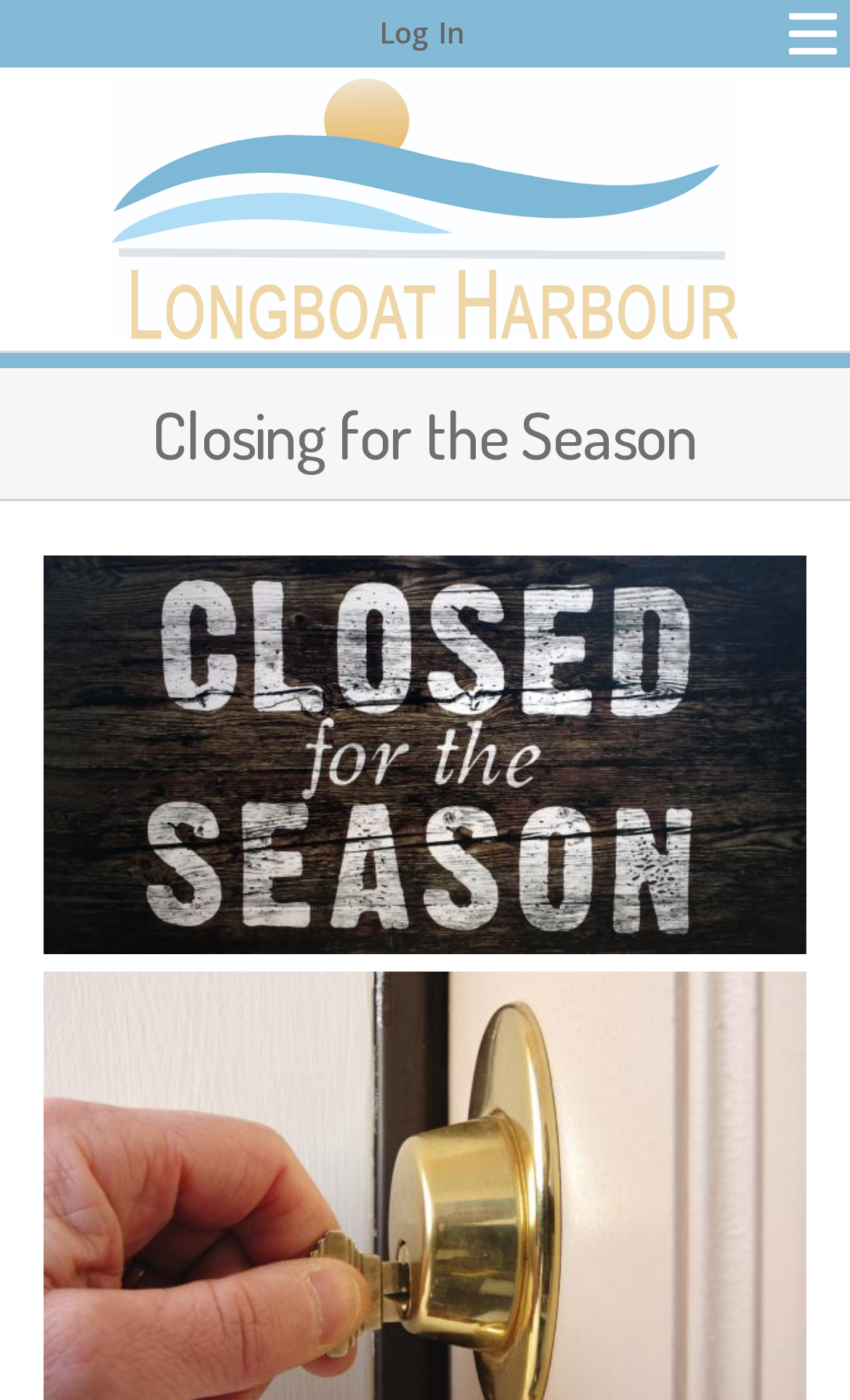Provide an in-depth caption for the webpage.

The webpage is about providing instructions on how to close condos for the summer season. At the top left of the page, there is a company logo, which is an image. To the right of the logo, there is a link to log in. On the top right corner, there is another link with no text. 

Below the top section, there is a heading that reads "Closing for the Season". Underneath the heading, there is a link with an image of a "Closed for the season sign". The image is positioned below the heading and takes up a significant portion of the page.